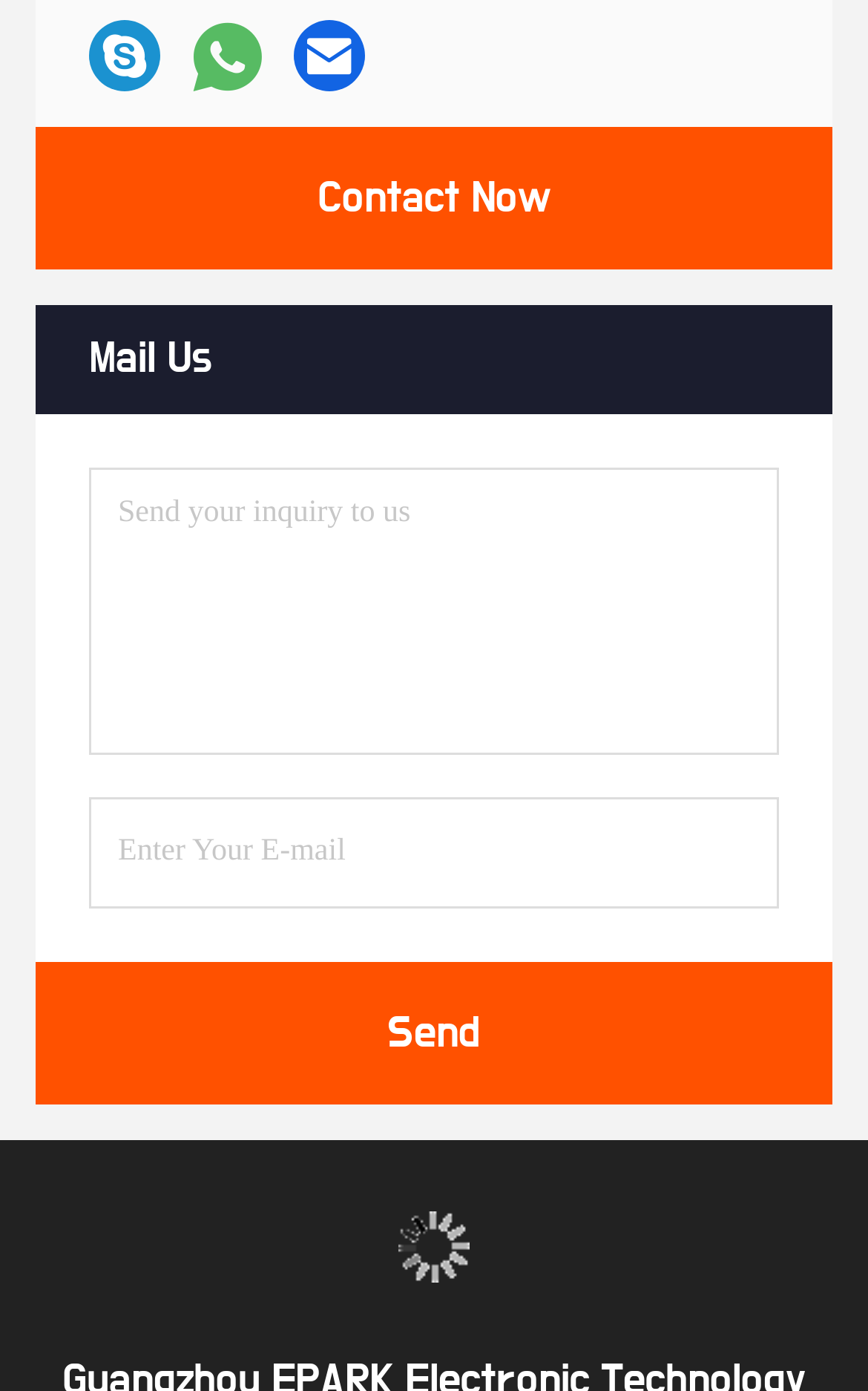Using the webpage screenshot and the element description placeholder="Enter Your E-mail", determine the bounding box coordinates. Specify the coordinates in the format (top-left x, top-left y, bottom-right x, bottom-right y) with values ranging from 0 to 1.

[0.103, 0.573, 0.897, 0.653]